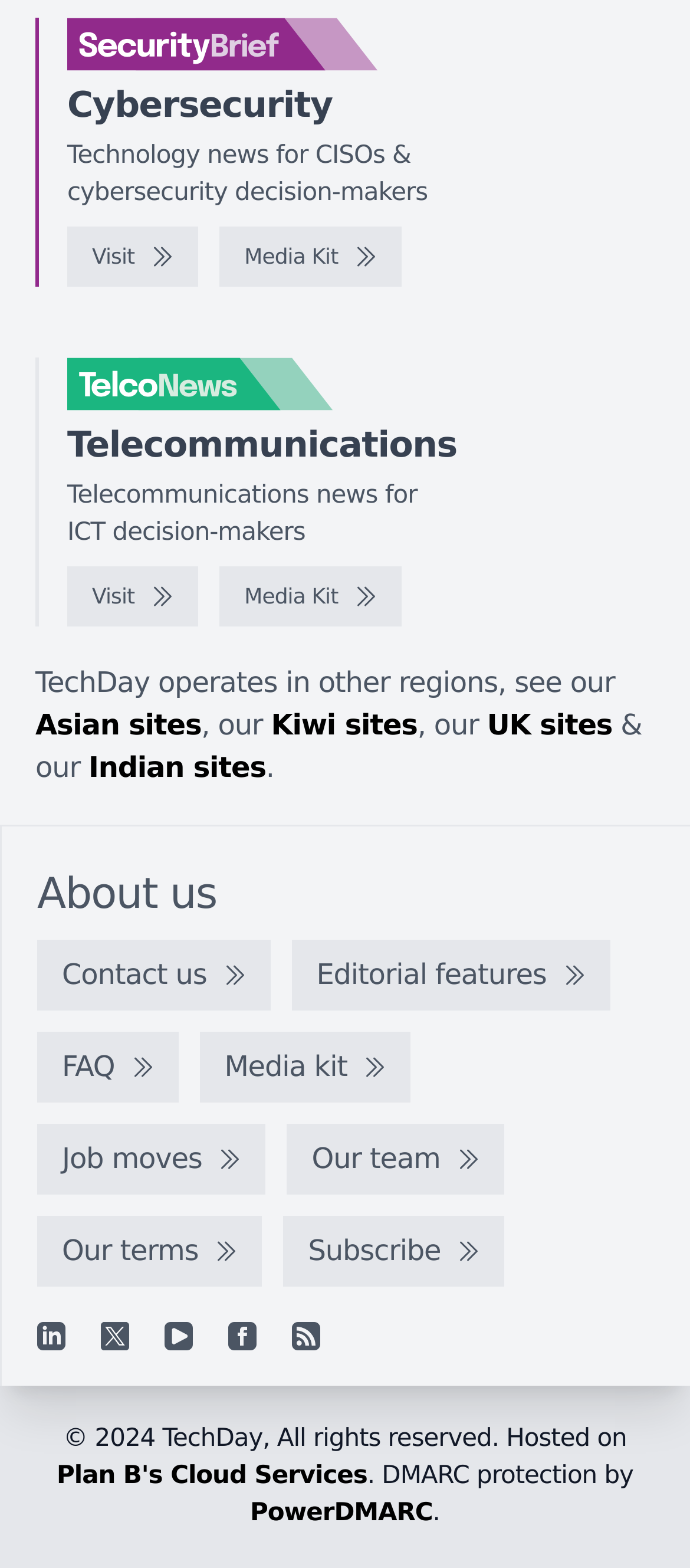Locate the UI element that matches the description Plan B's Cloud Services in the webpage screenshot. Return the bounding box coordinates in the format (top-left x, top-left y, bottom-right x, bottom-right y), with values ranging from 0 to 1.

[0.082, 0.933, 0.532, 0.951]